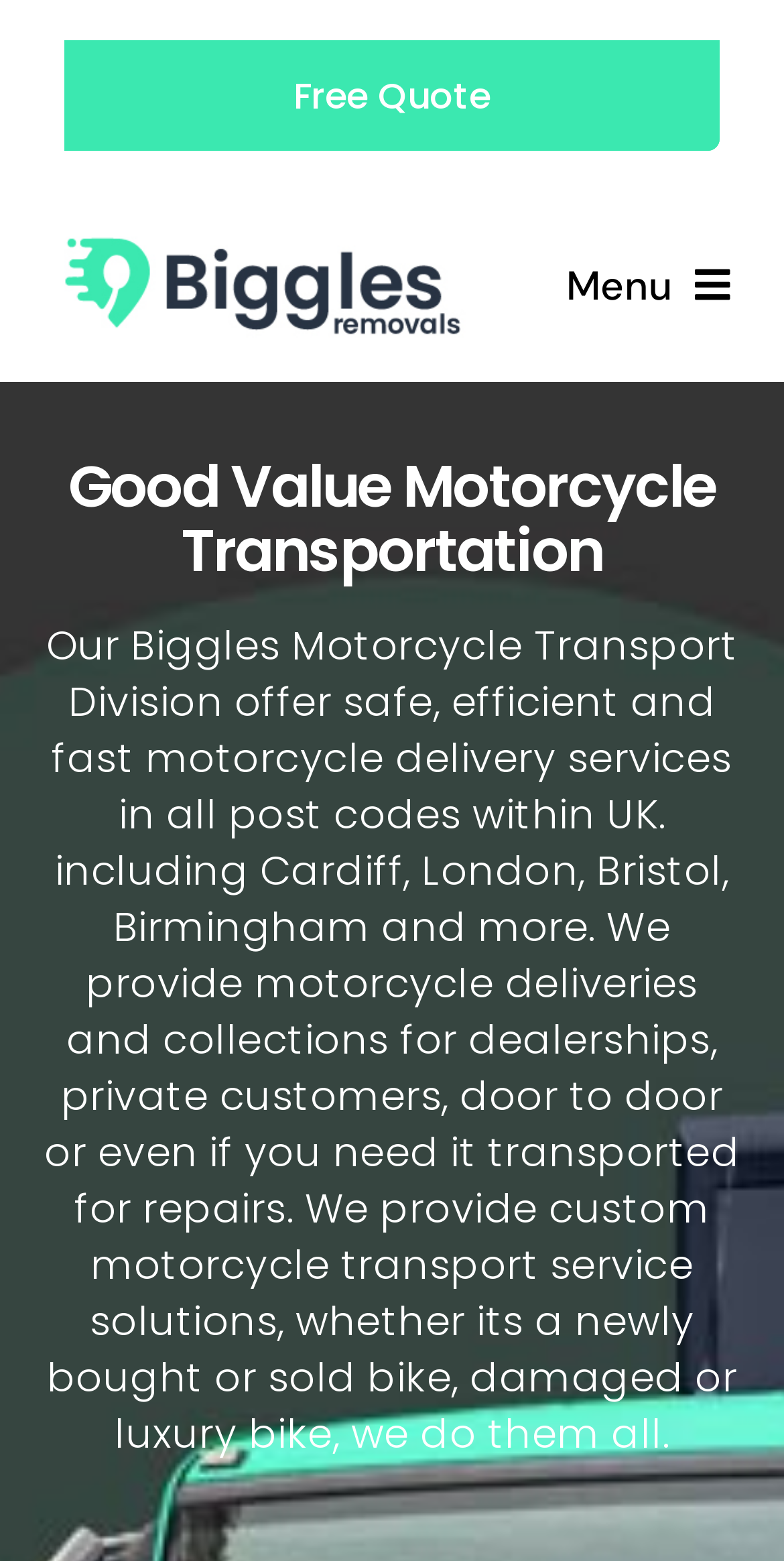Please answer the following question using a single word or phrase: 
What is the scope of locations served?

All post codes within UK